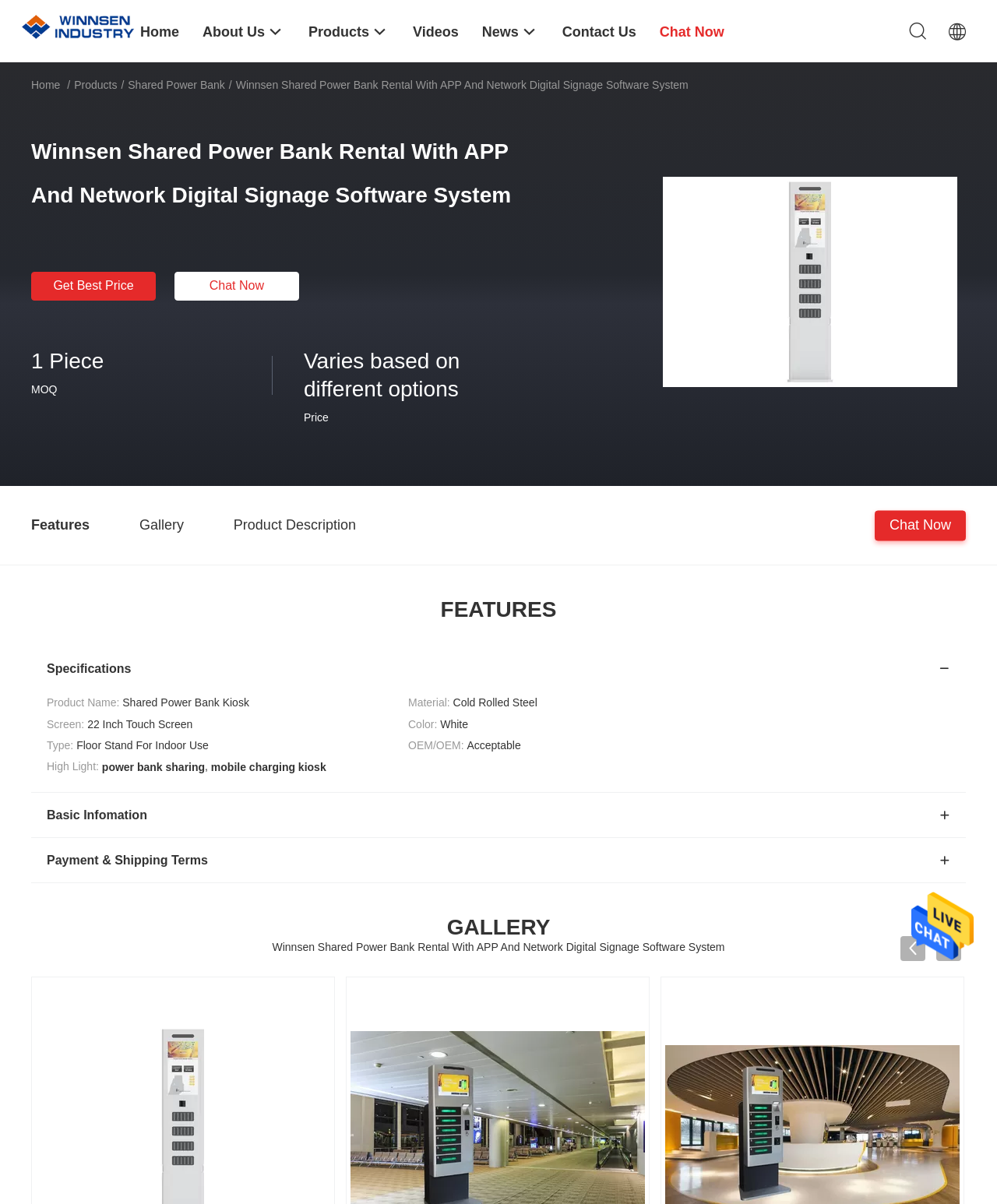Use a single word or phrase to respond to the question:
What is the product name?

Shared Power Bank Kiosk